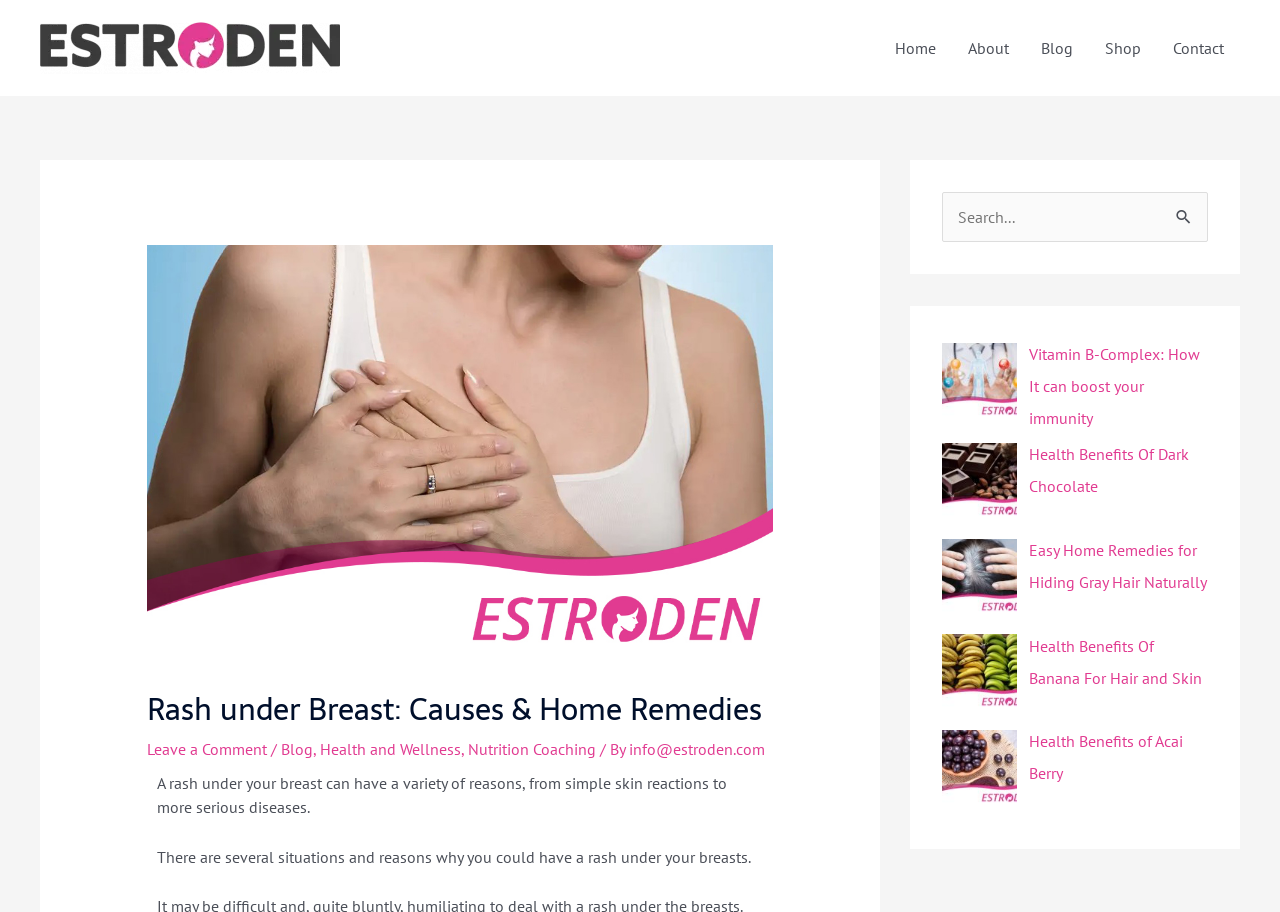What is the website's name?
Provide a short answer using one word or a brief phrase based on the image.

Estroden